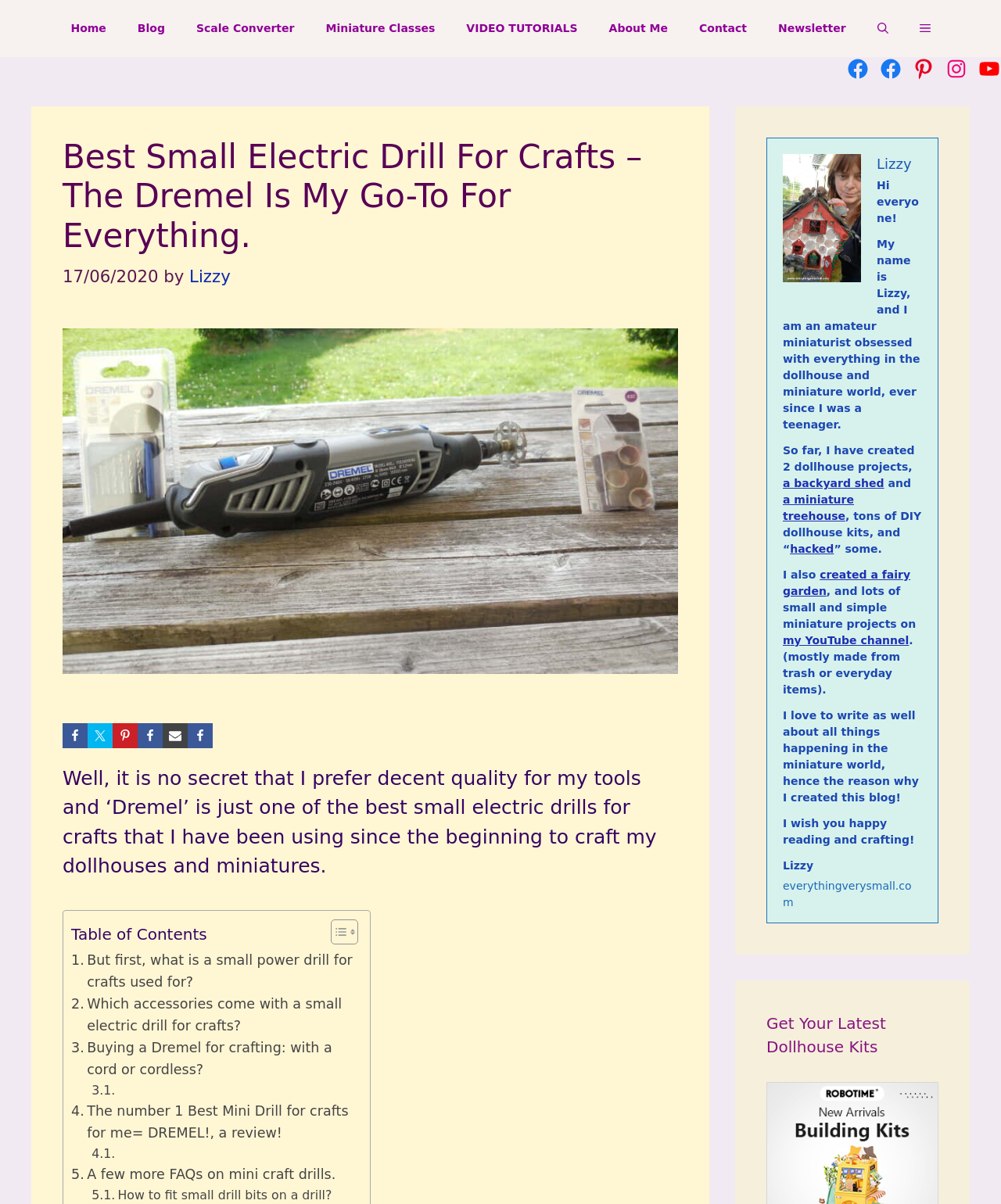Please determine the bounding box coordinates of the element to click on in order to accomplish the following task: "Check the 'About Me' section". Ensure the coordinates are four float numbers ranging from 0 to 1, i.e., [left, top, right, bottom].

[0.593, 0.0, 0.683, 0.047]